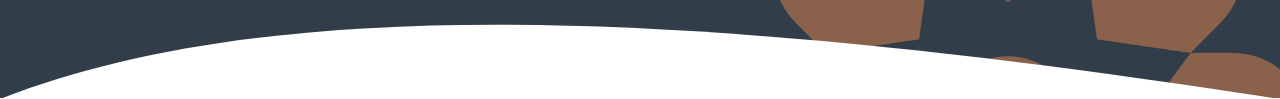Please provide a one-word or phrase answer to the question: 
Where are the walking paths located?

Woodlands and North Esk River